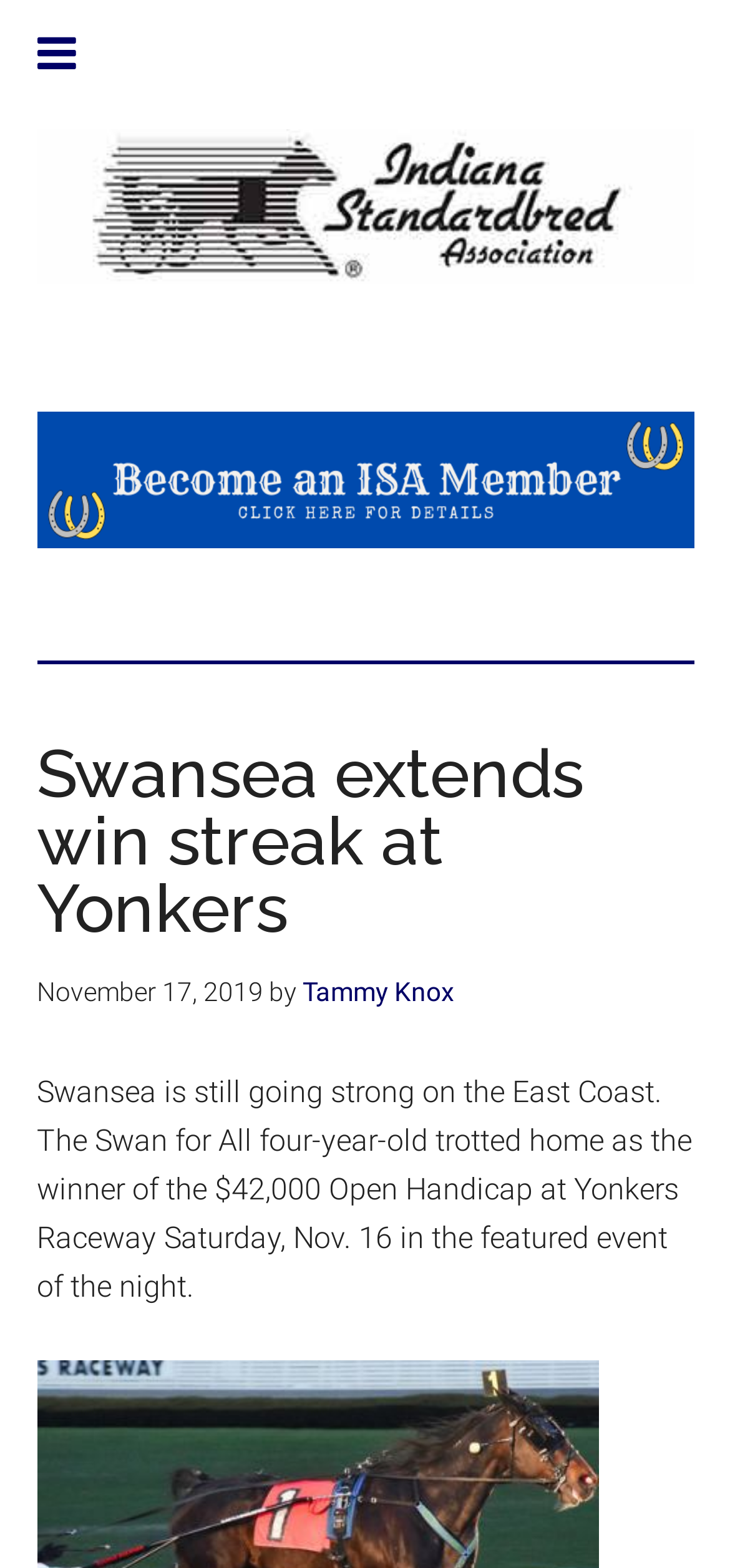What is the date of the article about Swansea's win? Using the information from the screenshot, answer with a single word or phrase.

November 17, 2019